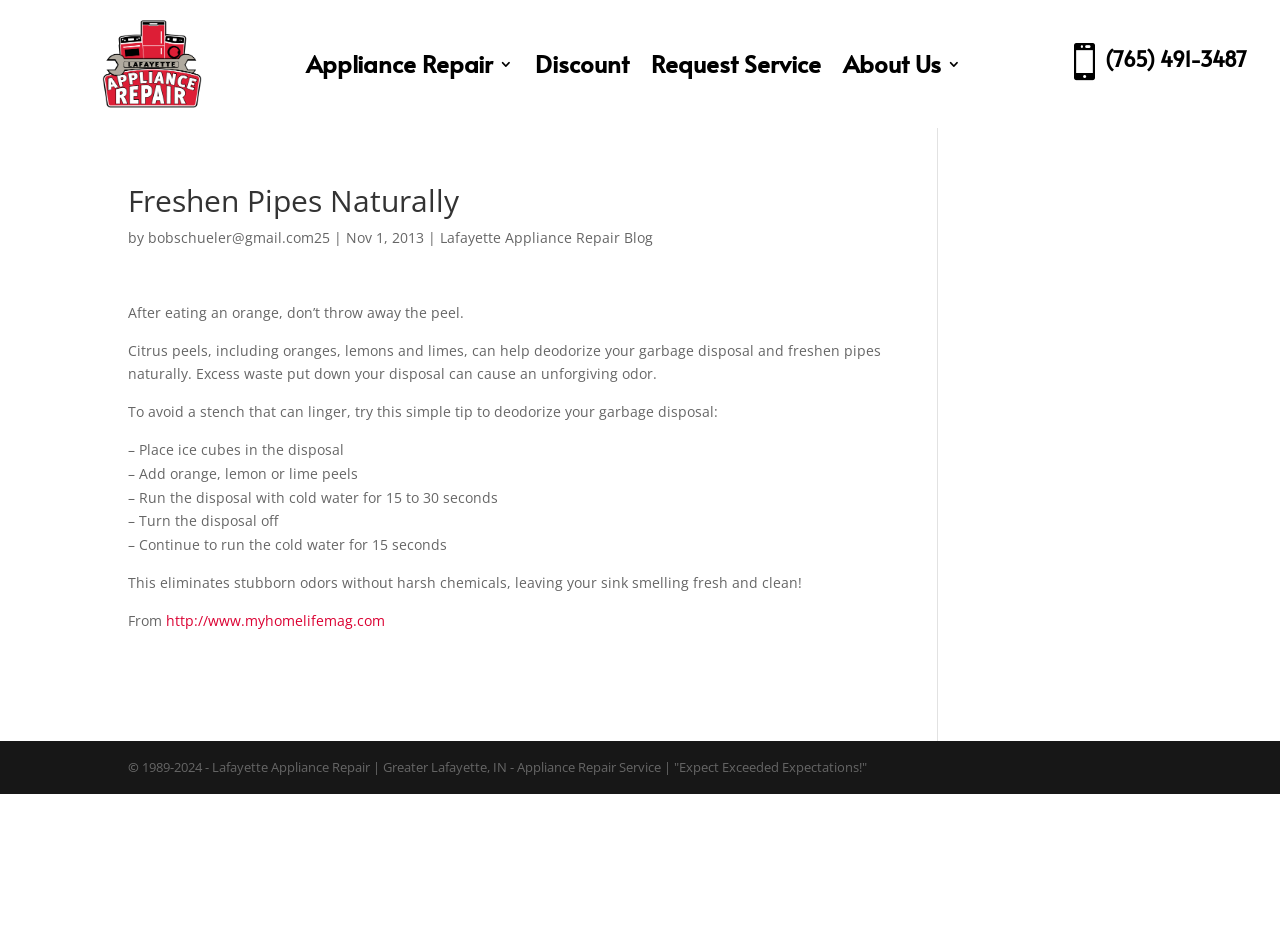What is the name of the appliance repair service mentioned on the webpage?
Please describe in detail the information shown in the image to answer the question.

The webpage appears to be a blog post from Lafayette Appliance Repair, and the name is mentioned in the header section, which suggests that this is the name of the appliance repair service.